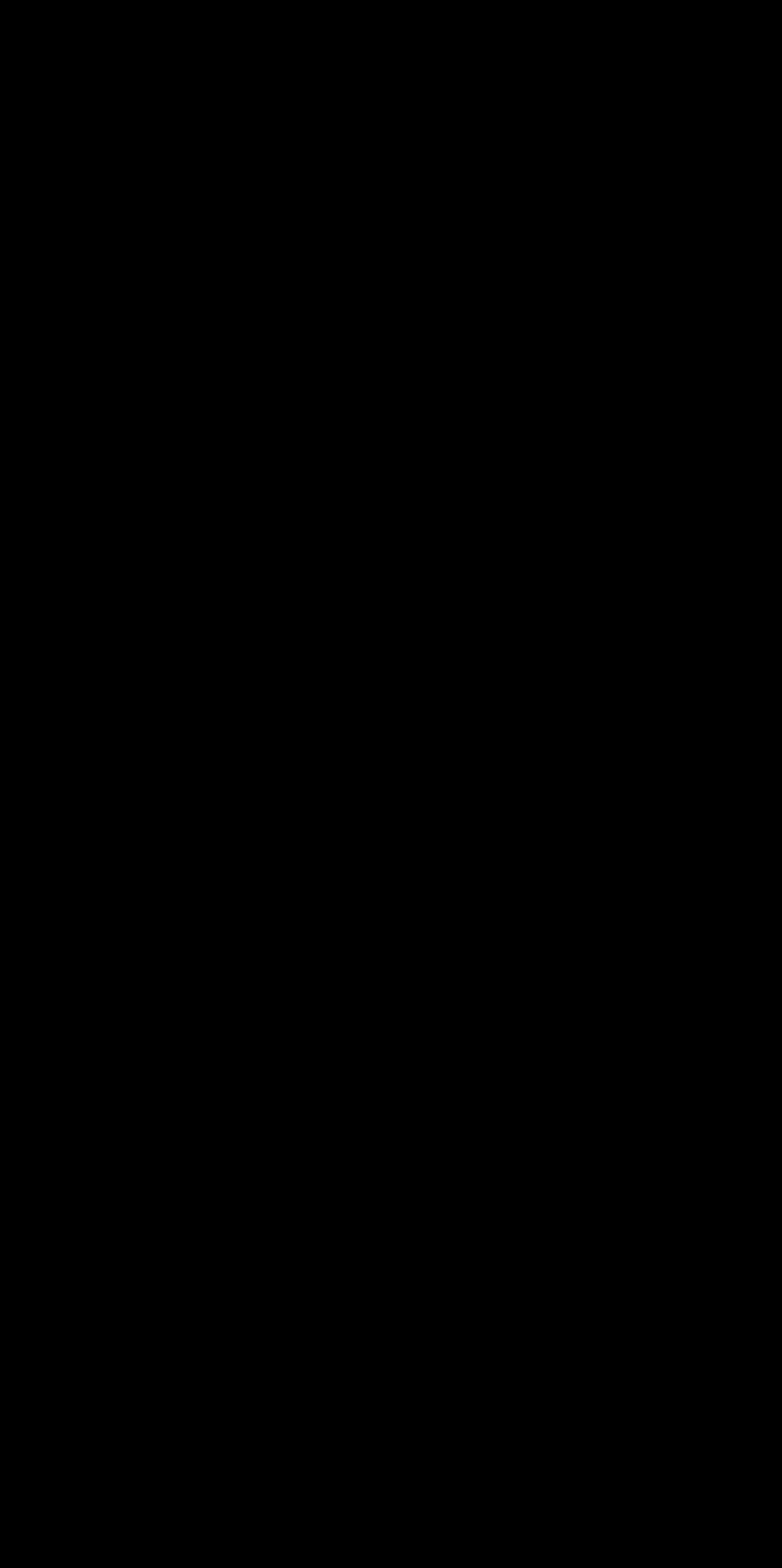Show the bounding box coordinates of the region that should be clicked to follow the instruction: "Read about 02 Vacancies at European Asylum Support Office."

None